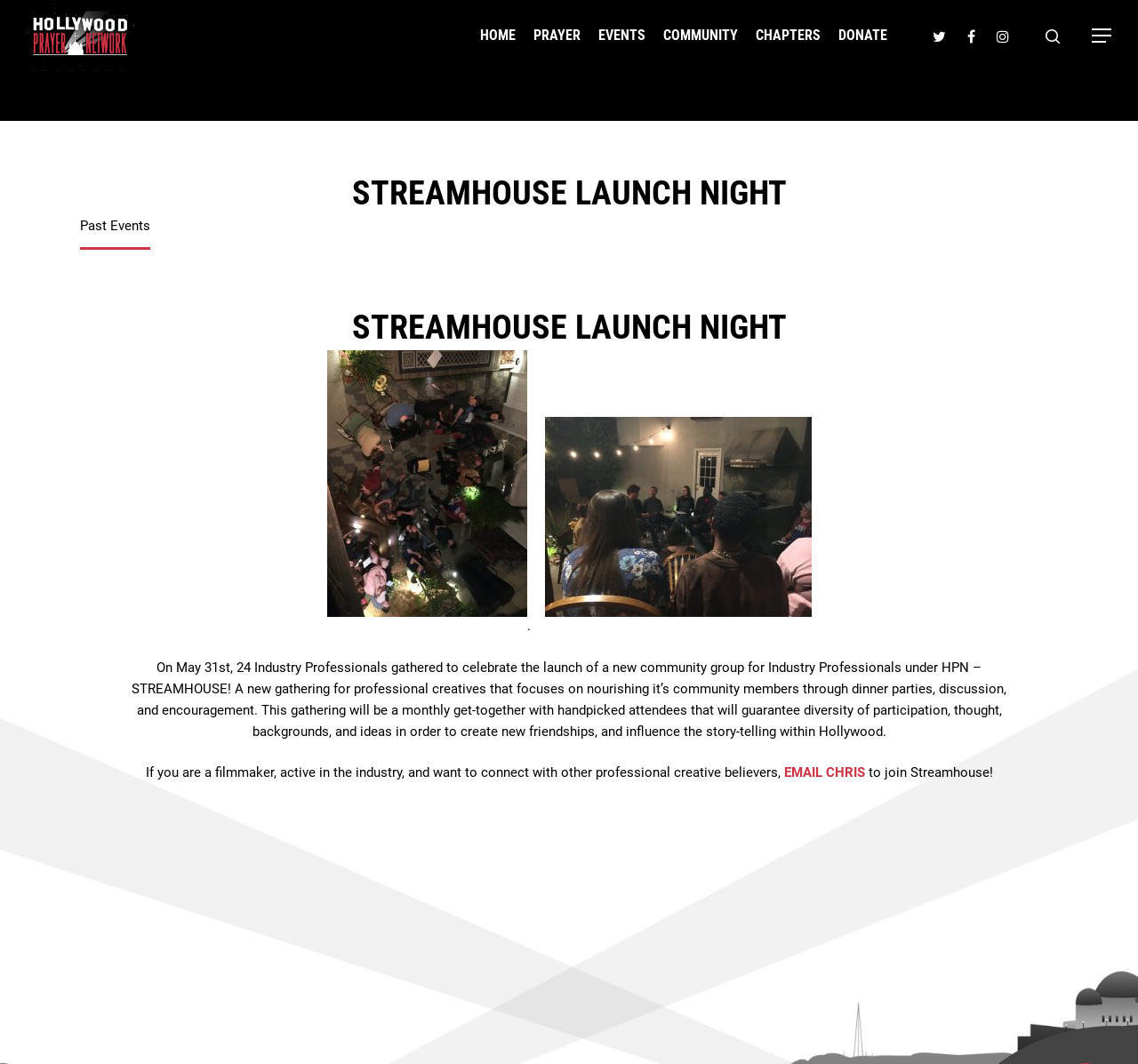Identify and provide the text of the main header on the webpage.

STREAMHOUSE LAUNCH NIGHT